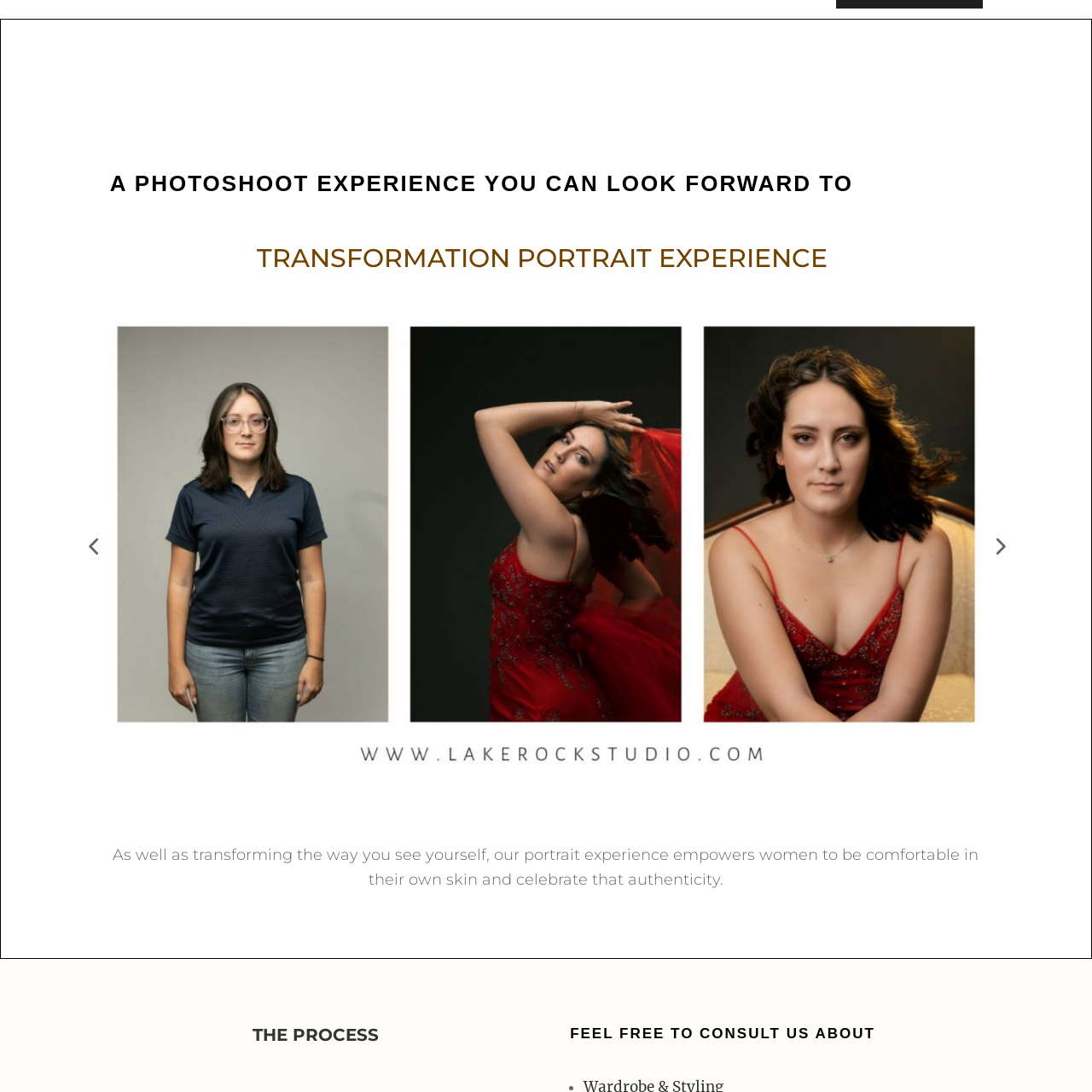What is the focus of this 'Same Day Make Over' experience?
Study the area inside the red bounding box in the image and answer the question in detail.

The caption suggests that this innovative portrait experience is about more than just capturing a moment; it's an empowering journey that fosters confidence and self-love, implying that the focus is on inner beauty and confidence rather than just physical appearance.